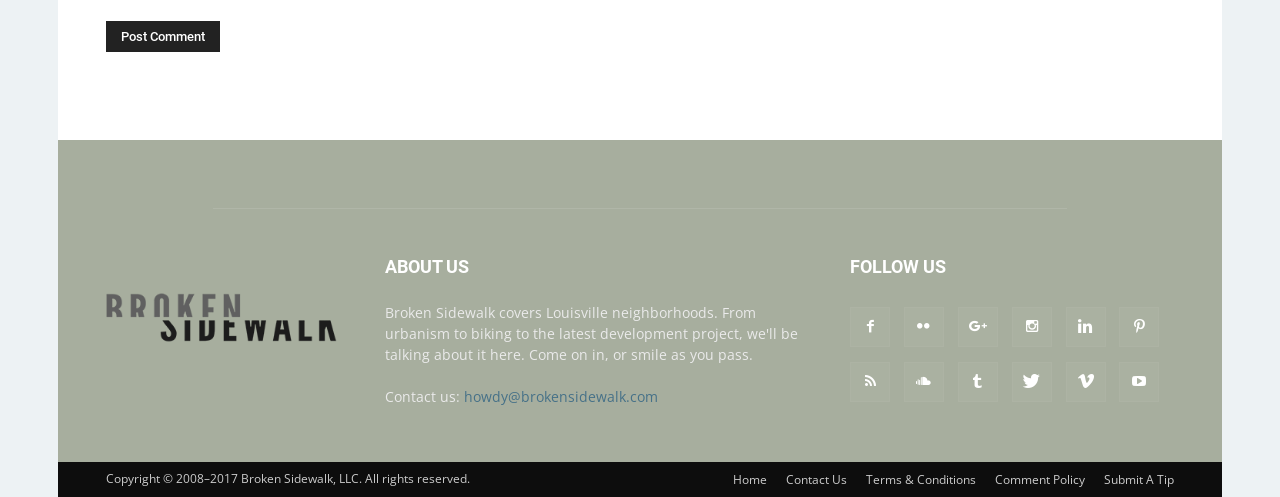Identify the bounding box coordinates of the clickable region necessary to fulfill the following instruction: "Go to the 'Home' page". The bounding box coordinates should be four float numbers between 0 and 1, i.e., [left, top, right, bottom].

[0.573, 0.948, 0.599, 0.984]